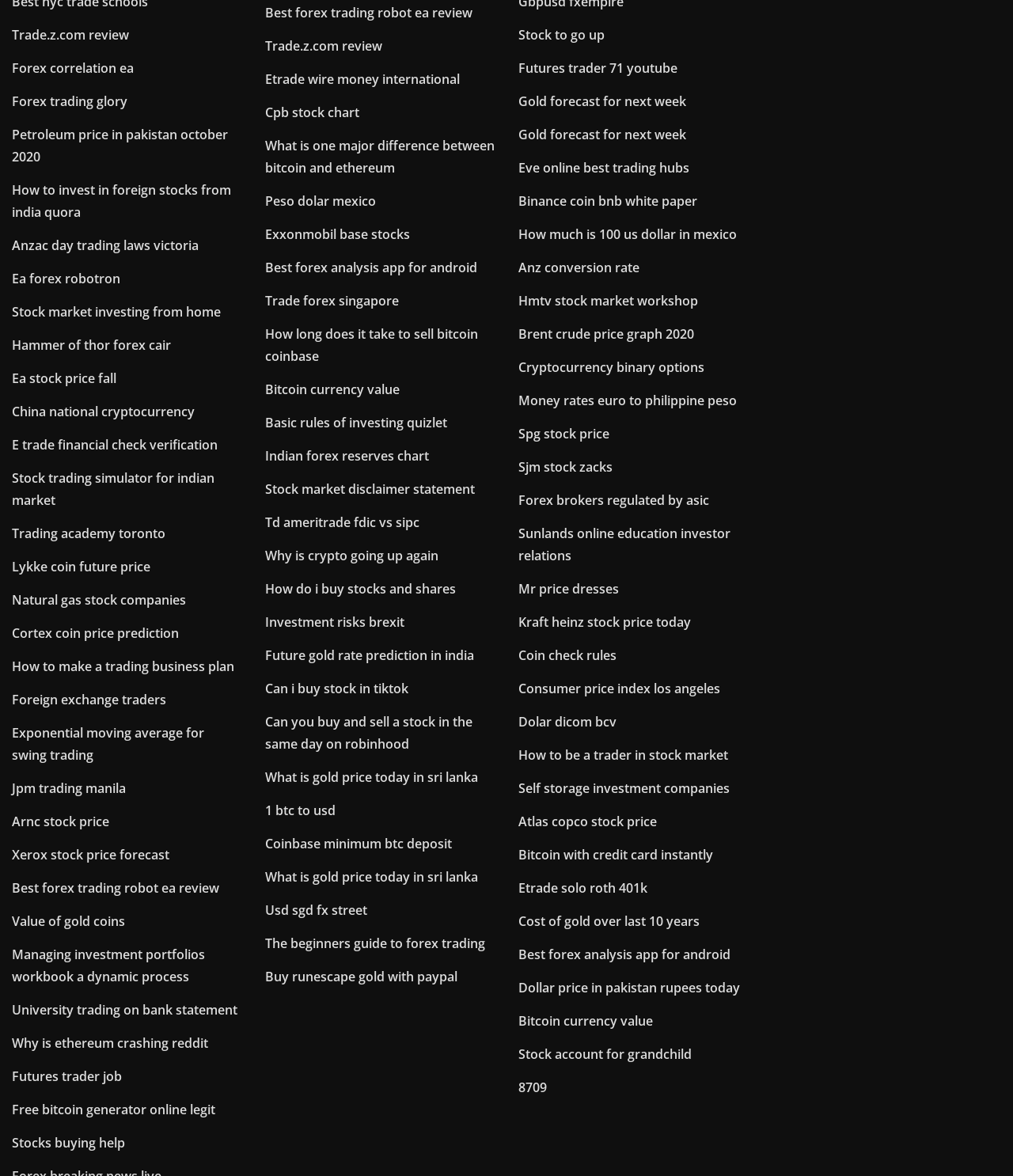What is the main topic of this webpage?
Provide a one-word or short-phrase answer based on the image.

Finance and trading